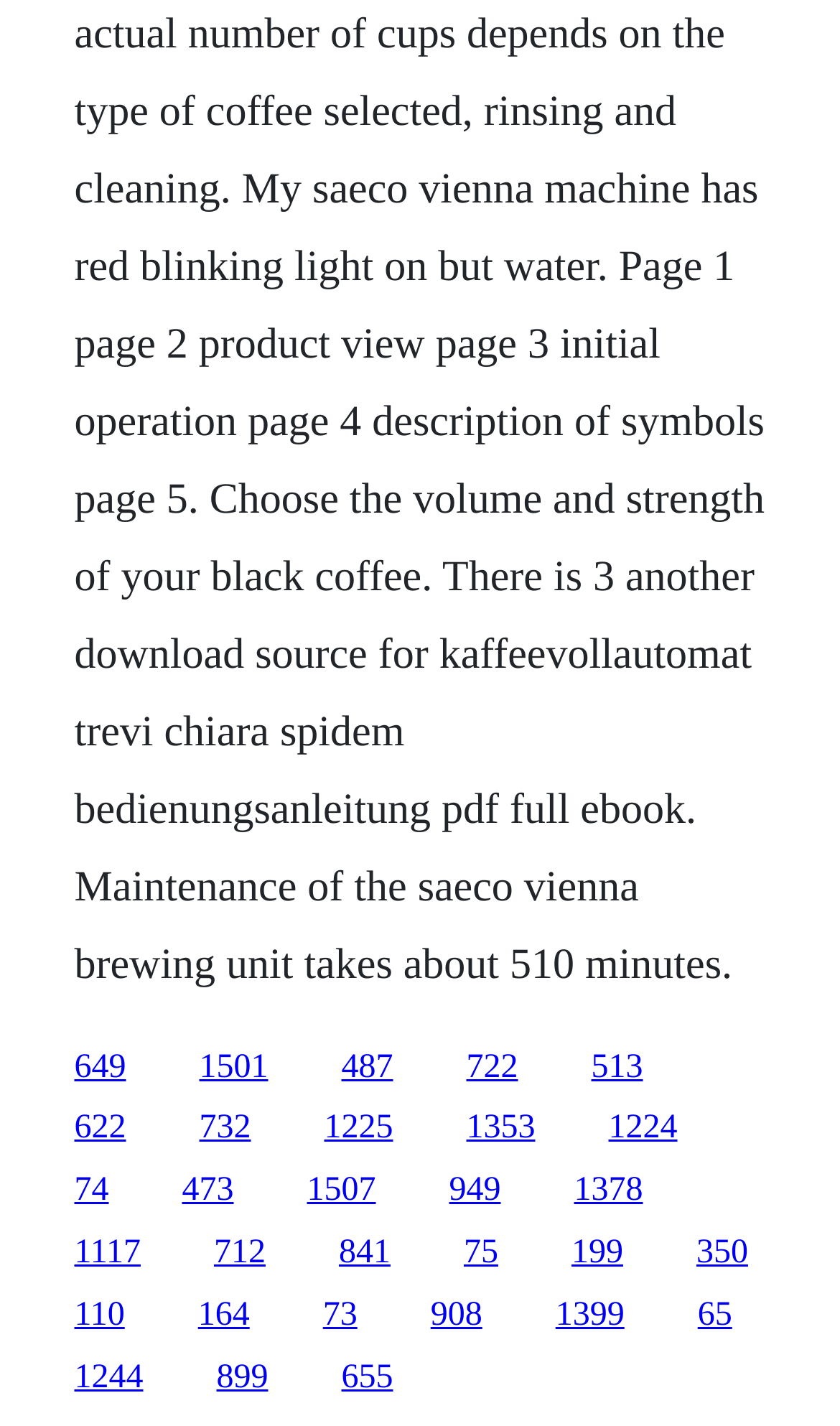Specify the bounding box coordinates of the area to click in order to execute this command: 'go to the fifth link'. The coordinates should consist of four float numbers ranging from 0 to 1, and should be formatted as [left, top, right, bottom].

[0.704, 0.735, 0.765, 0.761]